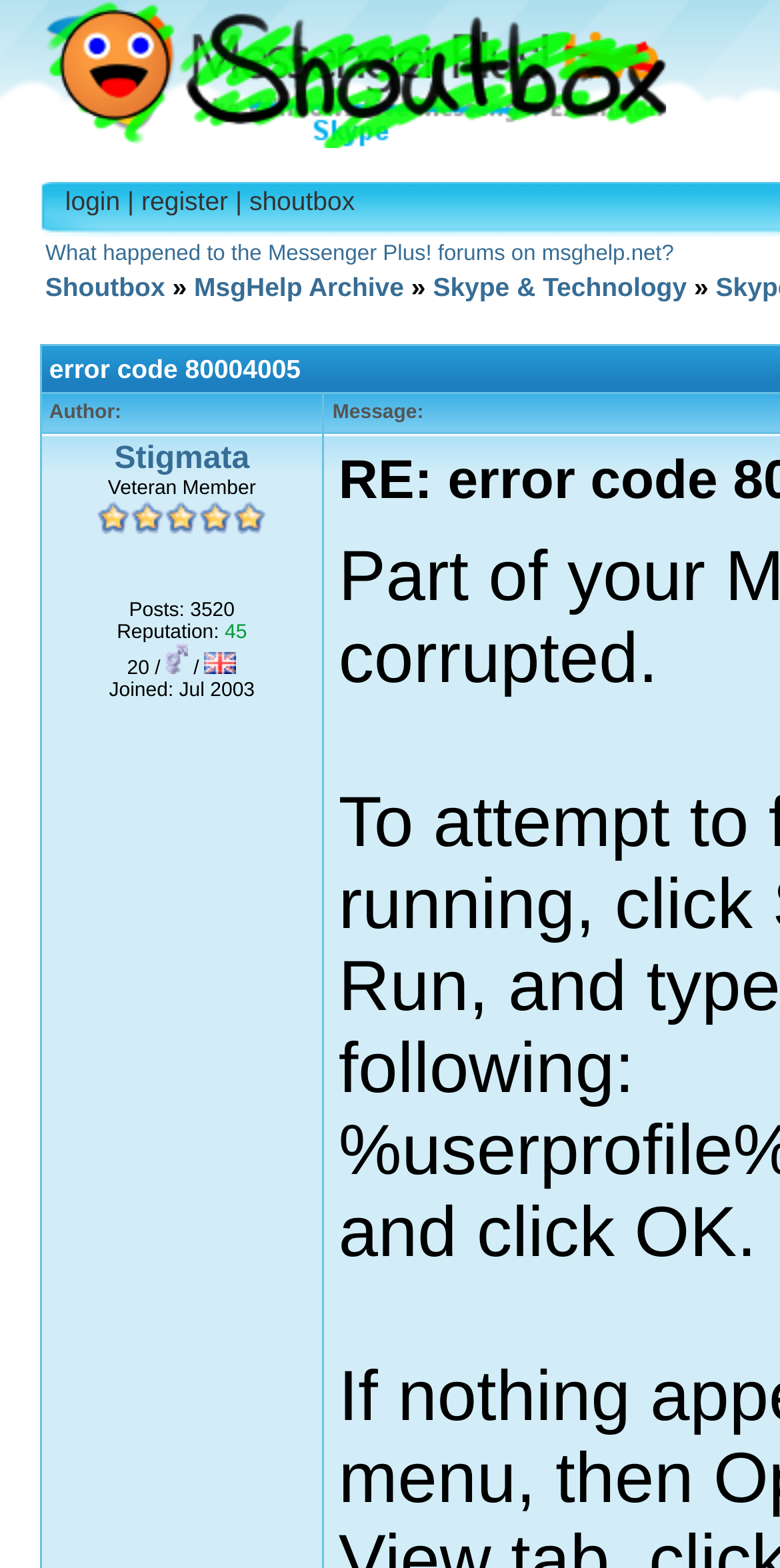Explain the contents of the webpage comprehensively.

This webpage appears to be a forum or discussion board, with a focus on the topic of error code 80004005. At the top of the page, there is a heading titled "Shoutbox" with a link to the same name. Below this, there are three links: "login", "register", and "shoutbox". 

To the right of these links, there is a static text element containing a non-breaking space character. Next to this, there is a link to a question about what happened to the Messenger Plus! forums on msghelp.net. This link is followed by three more links: "Shoutbox", "MsgHelp Archive", and "Skype & Technology". 

Below these links, there is a grid cell containing information about the author of a post. The author's name, "Stigmata", is displayed as a link. There are five small images, possibly representing ratings or awards, displayed next to the author's name. The author's post count, reputation, and join date are also displayed. 

Further down, there is a static text element containing the phrase "following:", and another static text element with the phrase "and click OK."